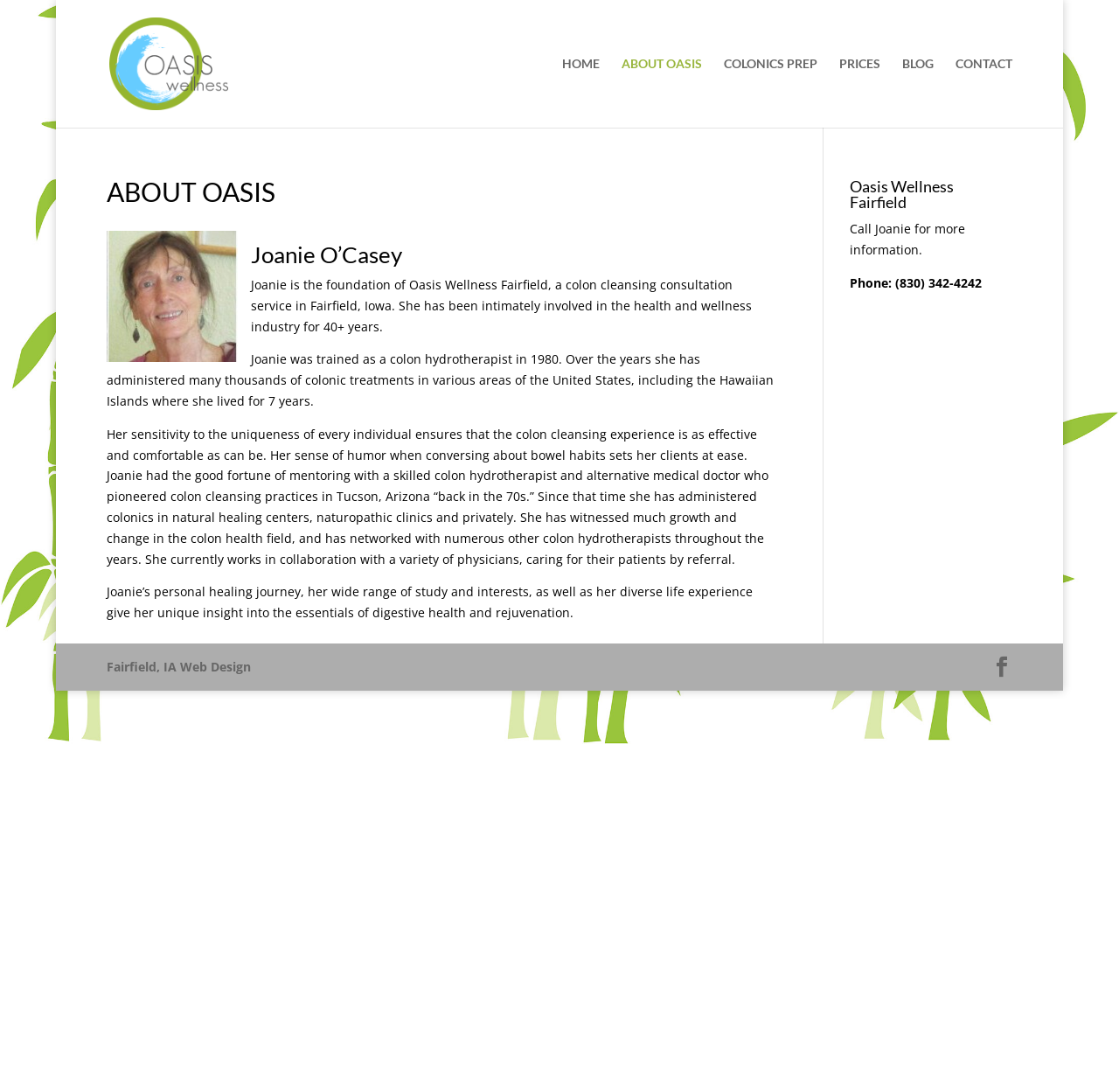Carefully examine the image and provide an in-depth answer to the question: What is the phone number to contact Joanie?

The phone number can be found in the article section of the webpage, where it is mentioned as 'Phone: (830) 342-4242'.